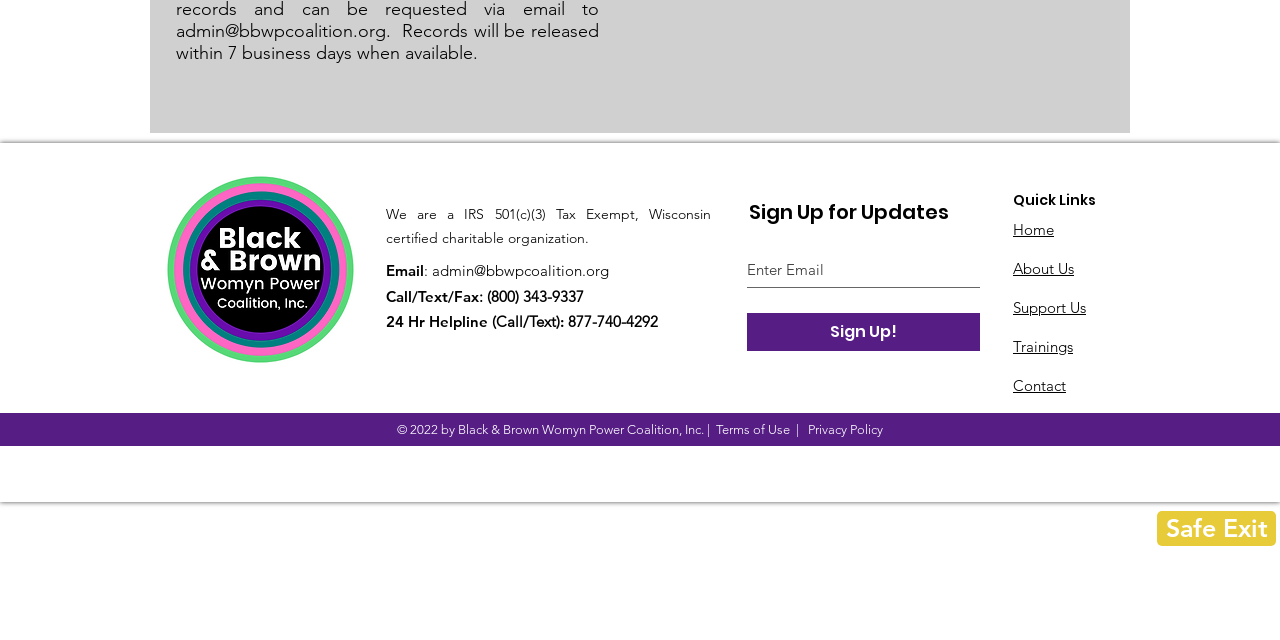Find and provide the bounding box coordinates for the UI element described with: "aria-label="Enter Email" name="email" placeholder="Enter Email"".

[0.584, 0.394, 0.766, 0.45]